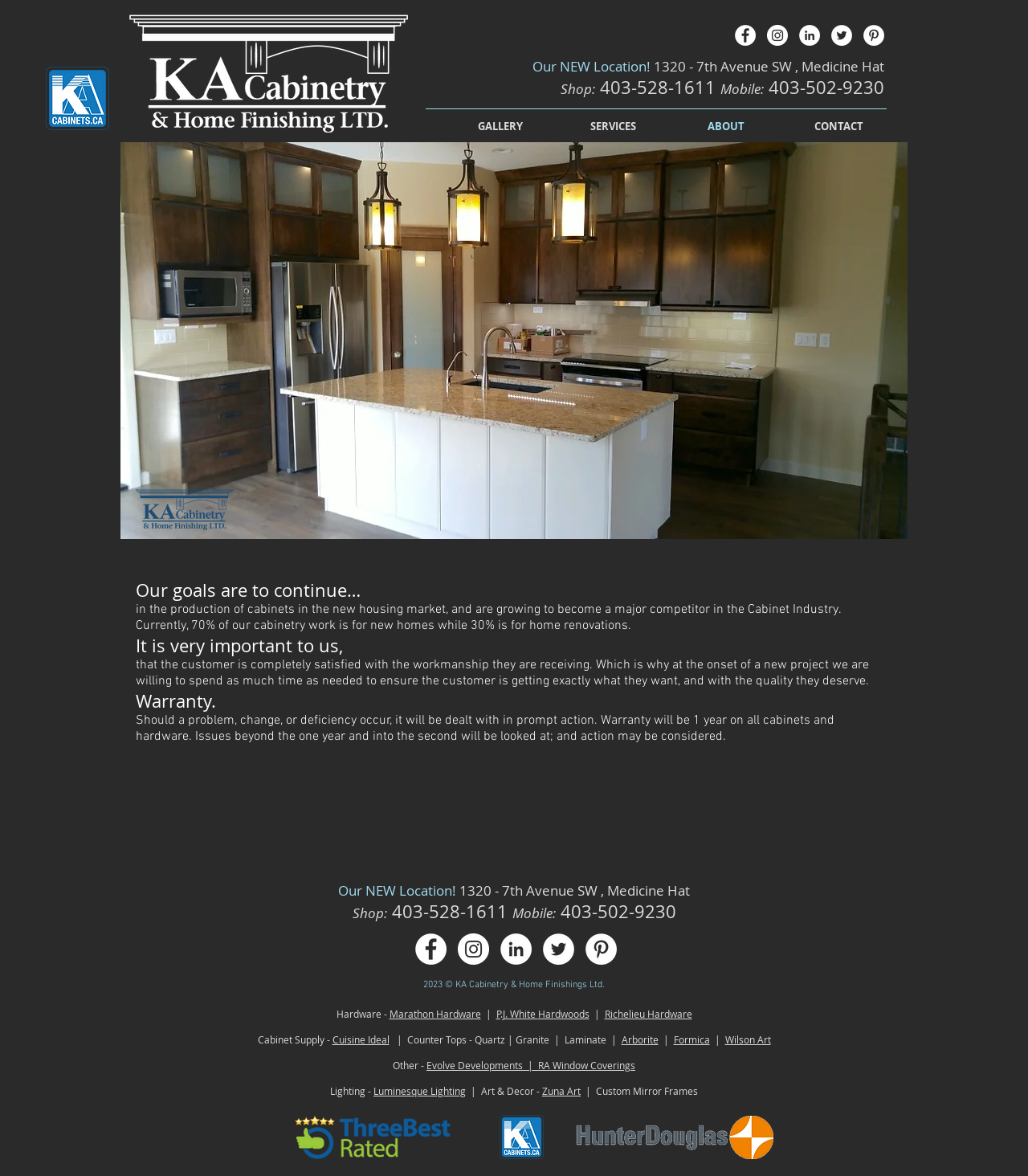Please find the bounding box coordinates of the element's region to be clicked to carry out this instruction: "Call the Shop phone number".

[0.584, 0.064, 0.701, 0.084]